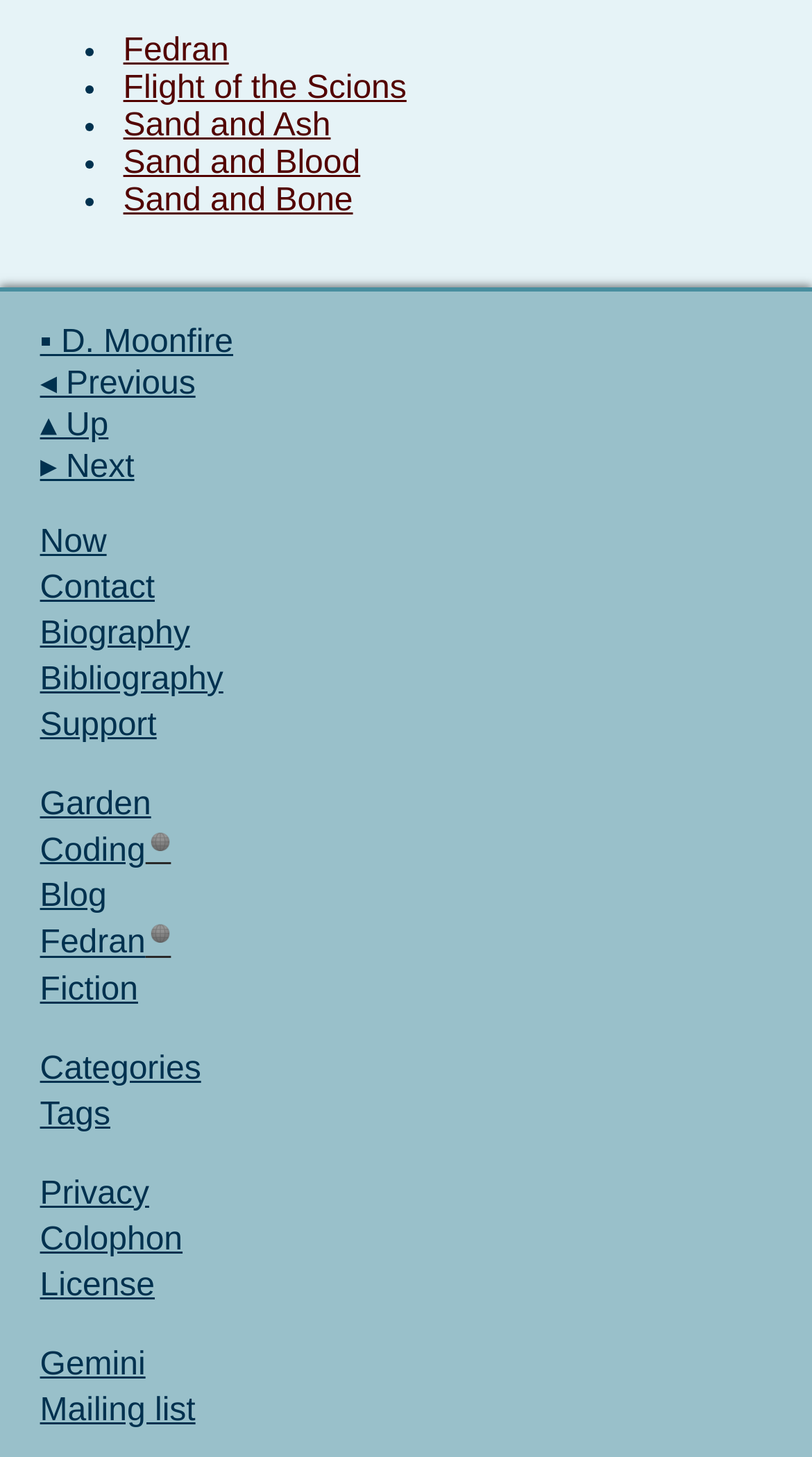Find the bounding box coordinates for the element that must be clicked to complete the instruction: "View Fedran". The coordinates should be four float numbers between 0 and 1, indicated as [left, top, right, bottom].

[0.144, 0.023, 0.29, 0.047]